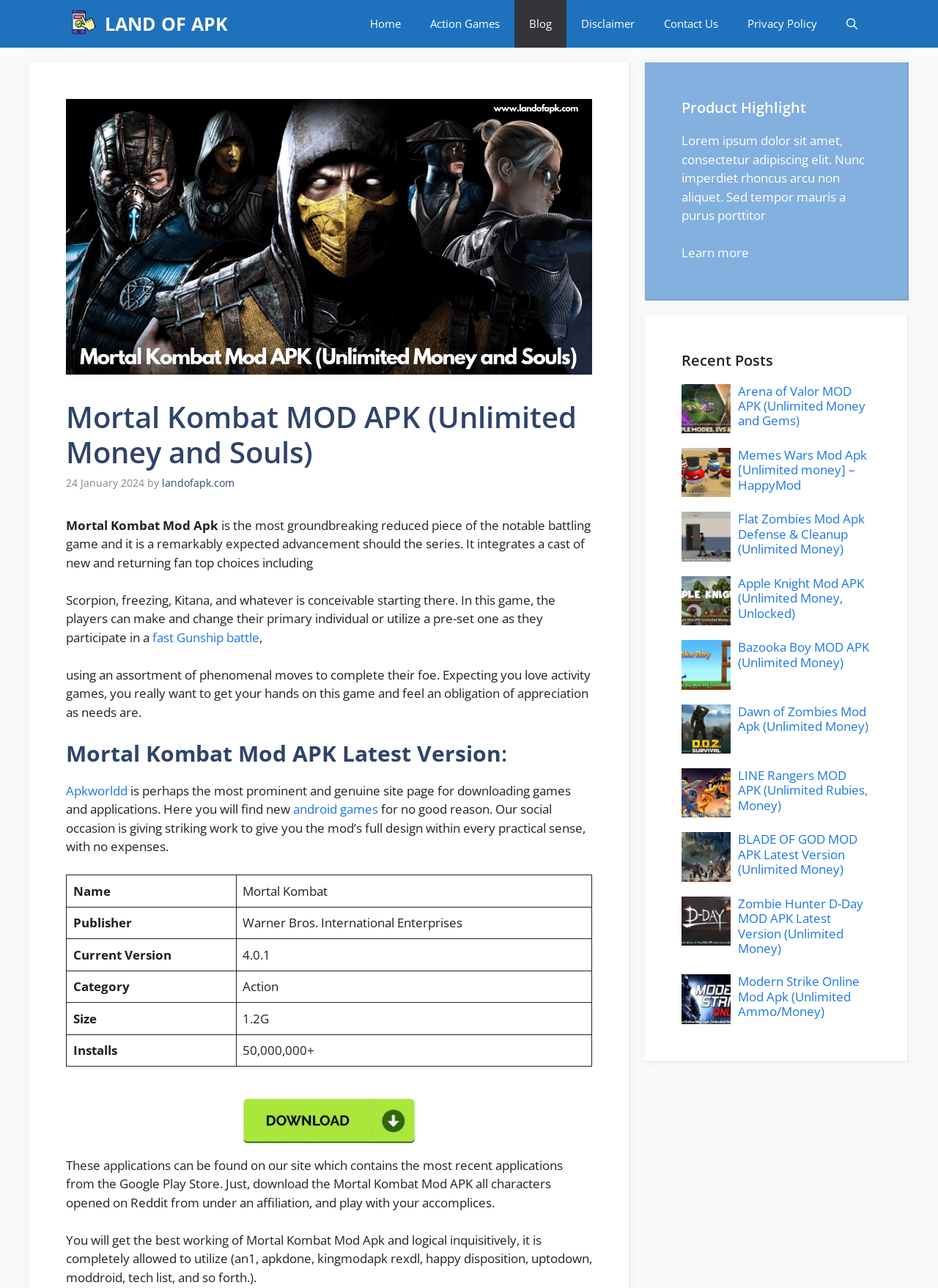Find the bounding box coordinates of the element you need to click on to perform this action: 'Check the 'Product Highlight''. The coordinates should be represented by four float values between 0 and 1, in the format [left, top, right, bottom].

[0.727, 0.077, 0.928, 0.09]